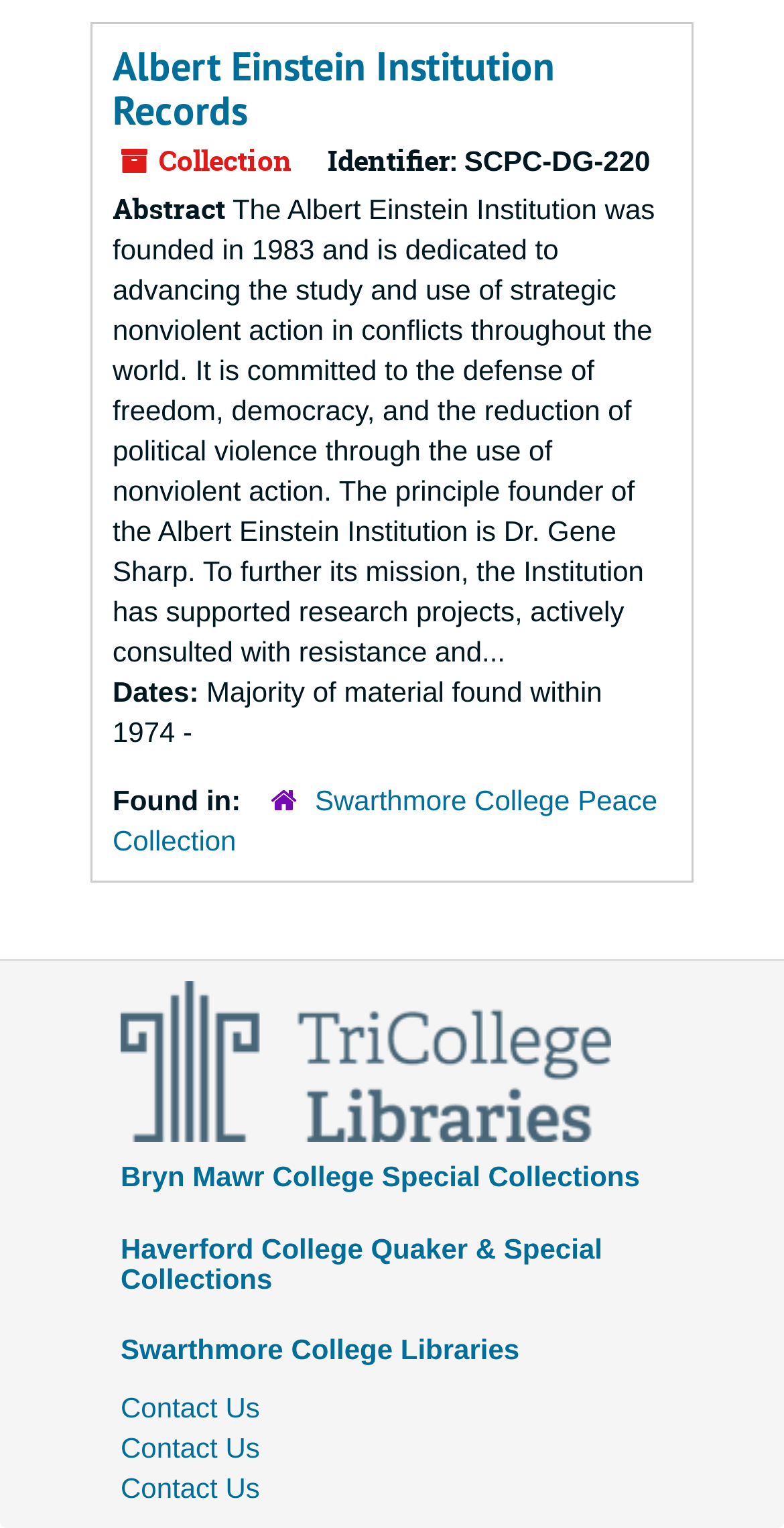Determine the bounding box for the HTML element described here: "Bryn Mawr College Special Collections". The coordinates should be given as [left, top, right, bottom] with each number being a float between 0 and 1.

[0.154, 0.759, 0.816, 0.78]